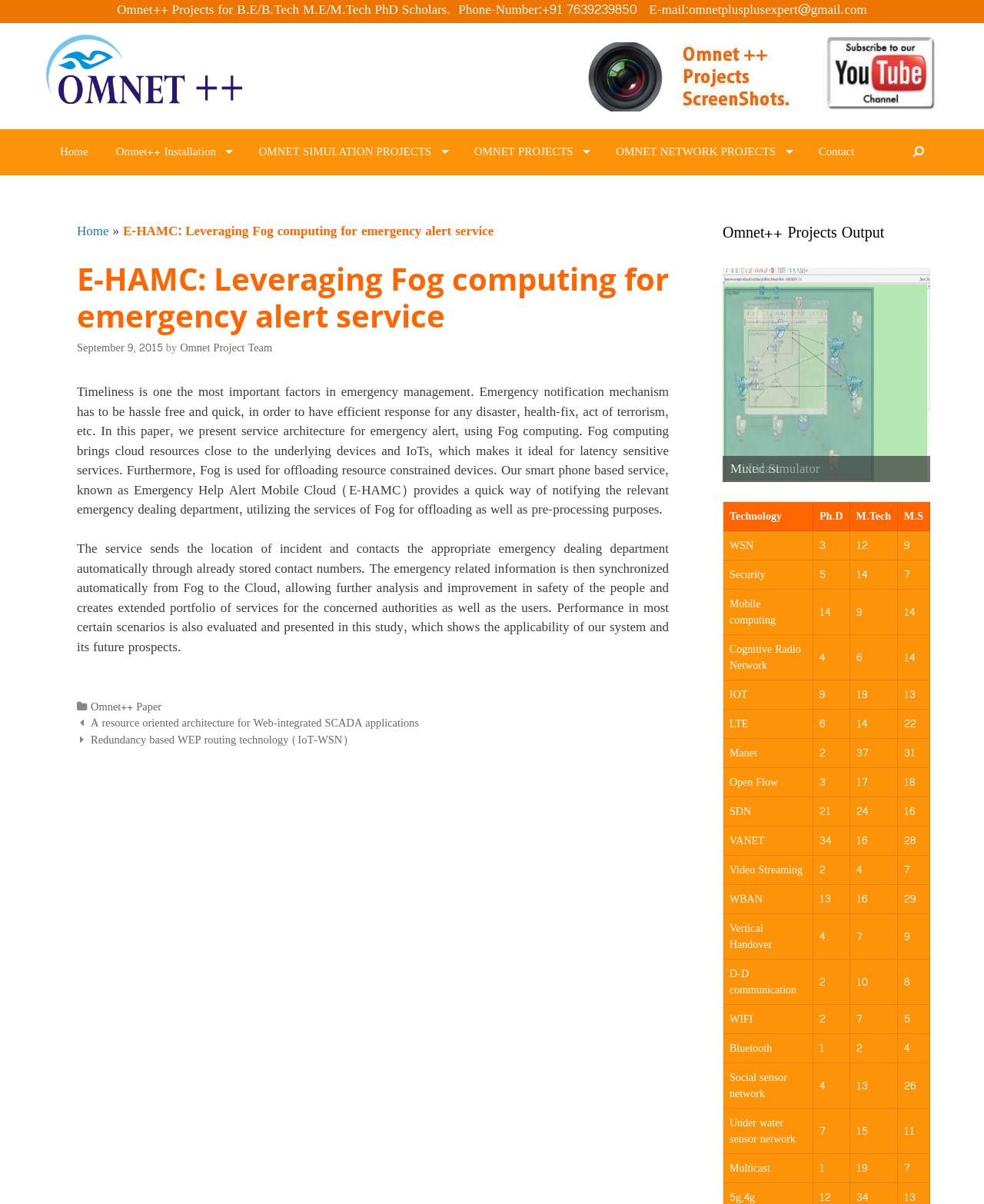Identify the bounding box for the UI element specified in this description: "September 9, 2015September 9, 2015". The coordinates must be four float numbers between 0 and 1, formatted as [left, top, right, bottom].

[0.078, 0.28, 0.165, 0.297]